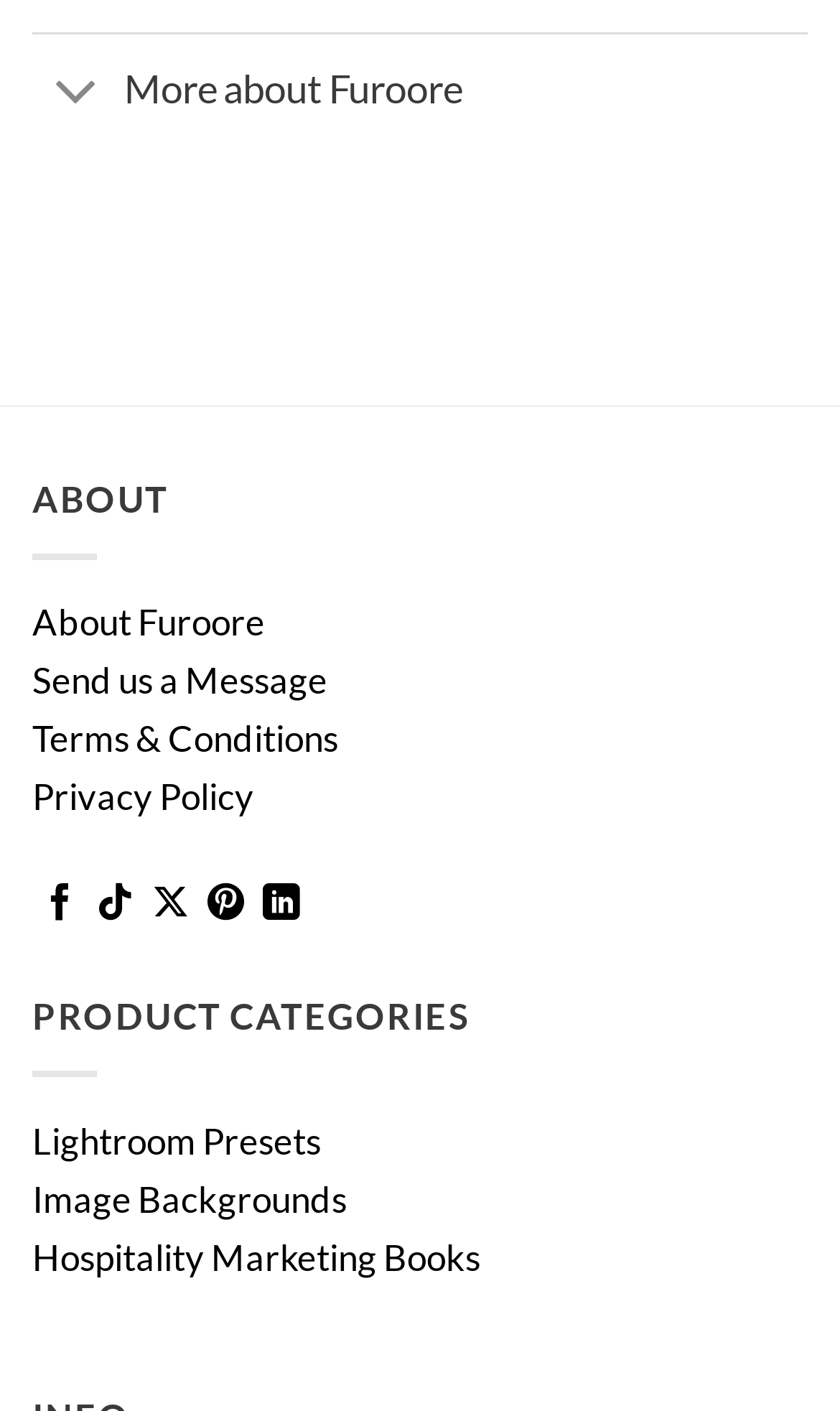What is the first product category listed?
Utilize the information in the image to give a detailed answer to the question.

I looked at the list of product categories and found that the first one listed is 'Lightroom Presets'.